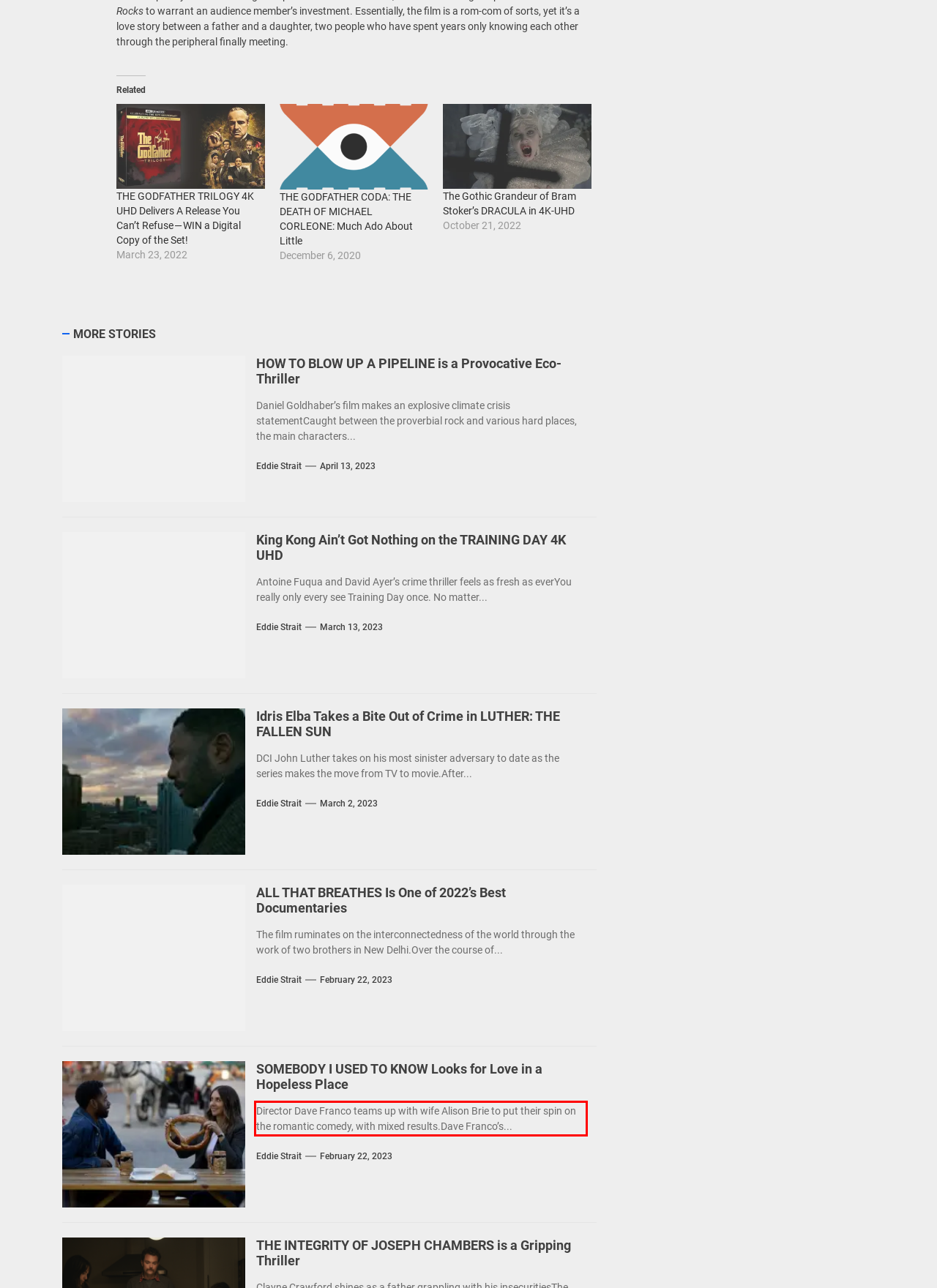Using the webpage screenshot, recognize and capture the text within the red bounding box.

Director Dave Franco teams up with wife Alison Brie to put their spin on the romantic comedy, with mixed results.Dave Franco’s...